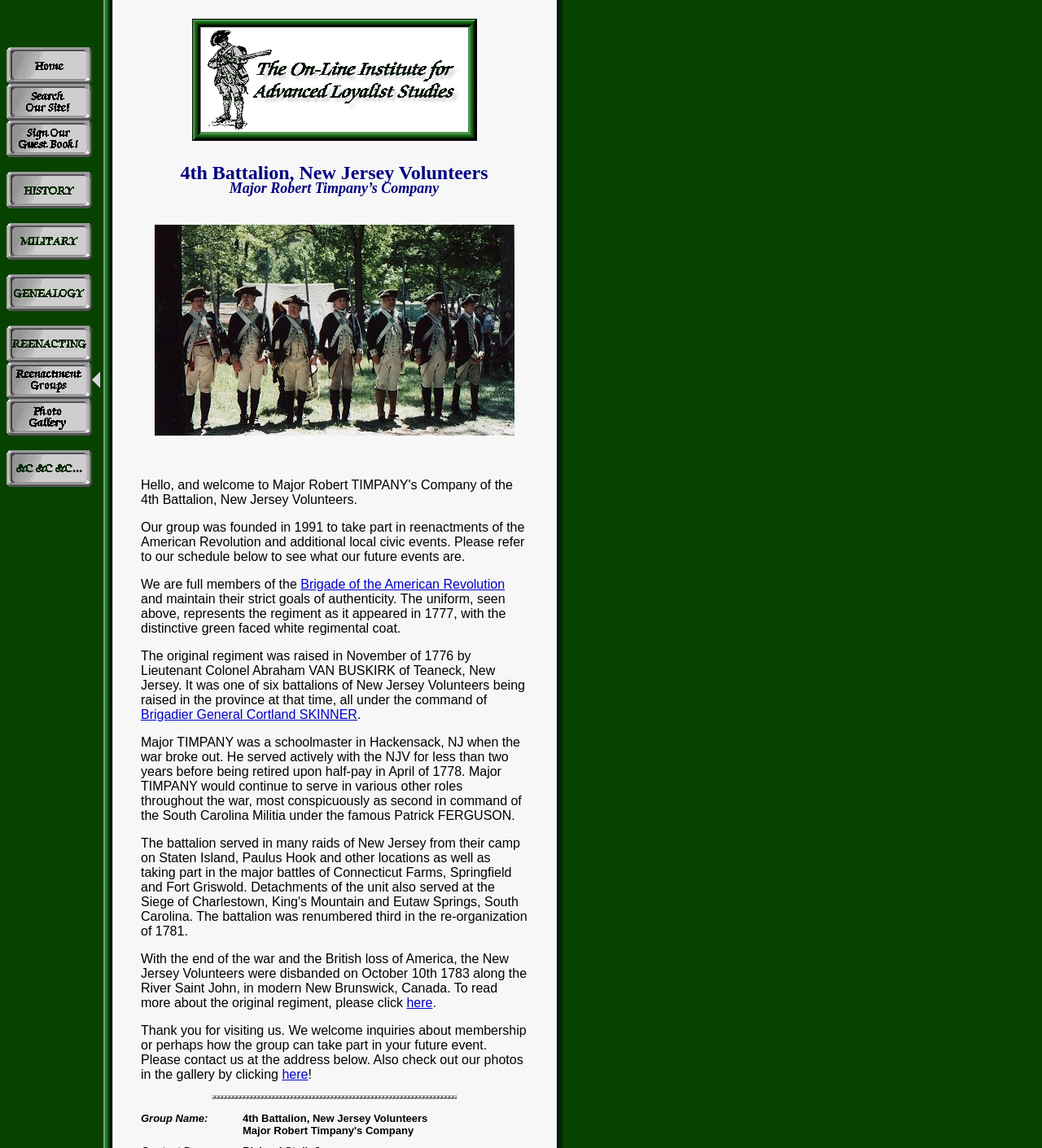Determine the coordinates of the bounding box for the clickable area needed to execute this instruction: "Read more about the original regiment".

[0.39, 0.868, 0.415, 0.88]